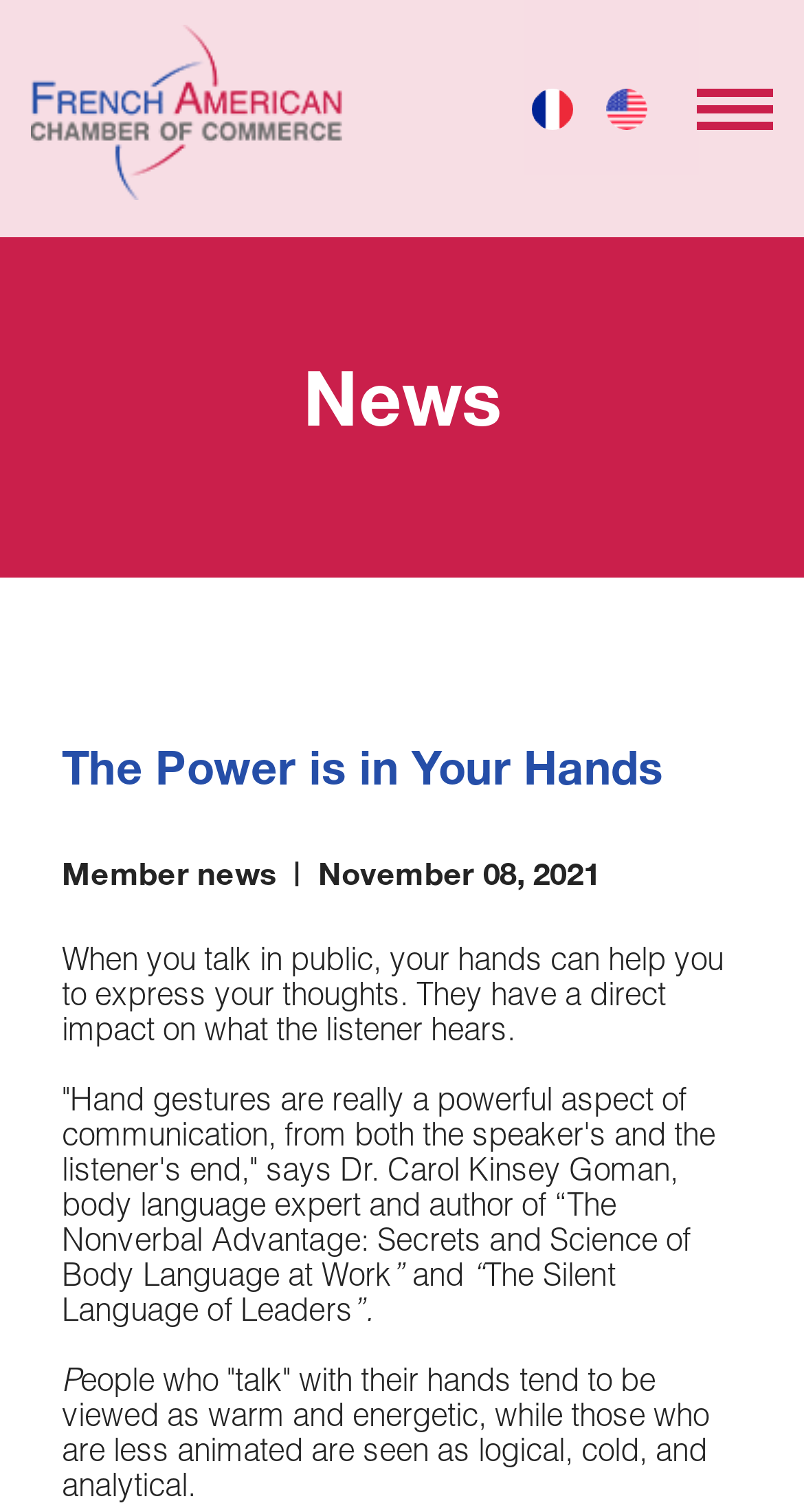What is the name of the author quoted in the article?
Based on the screenshot, give a detailed explanation to answer the question.

The name of the author quoted in the article is Dr. Carol Kinsey Goman because the text content mentions her name and quotes her saying 'Hand gestures are really a powerful aspect of communication, from both the speaker's and the listener's end'.